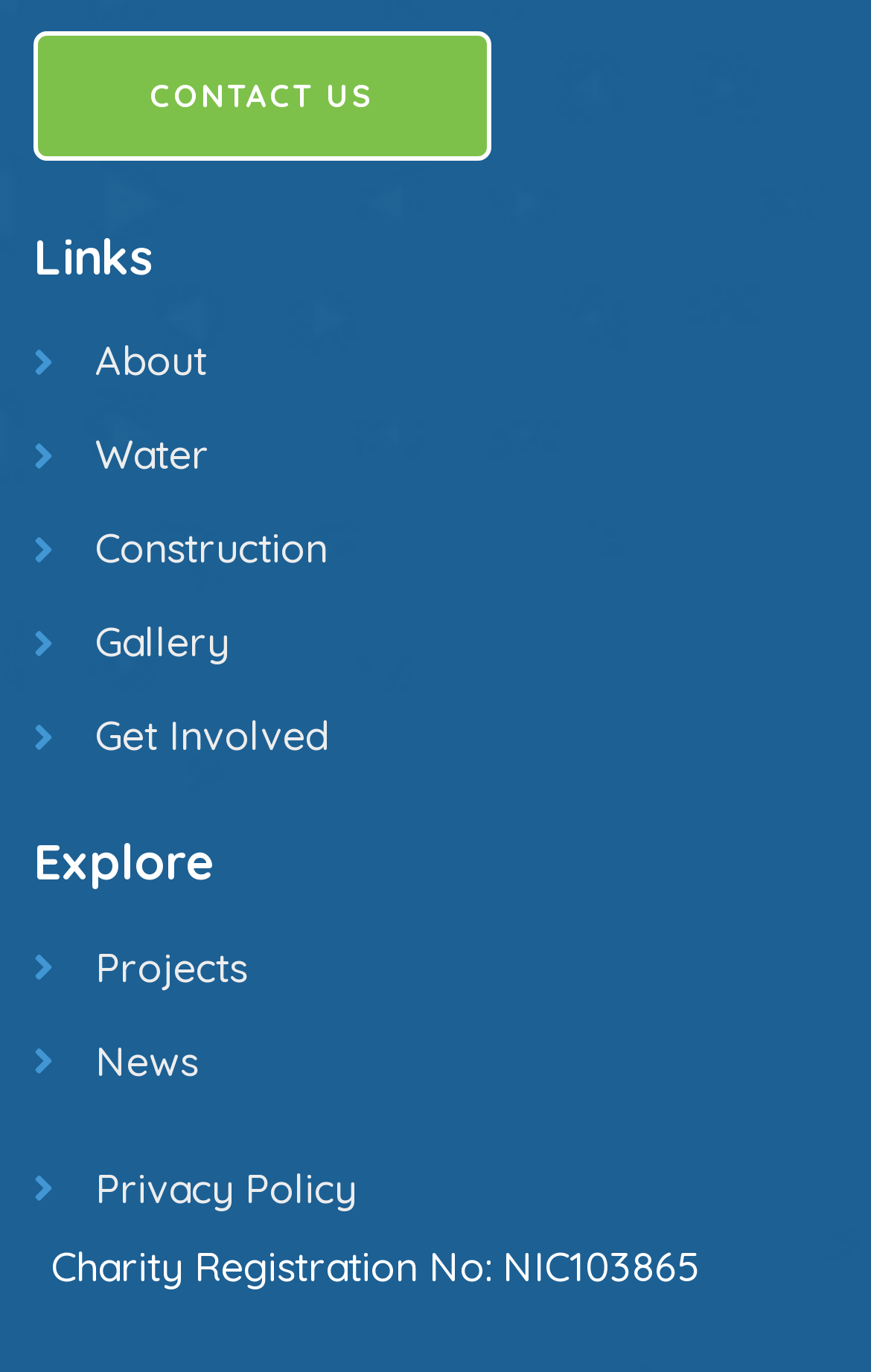Given the element description, predict the bounding box coordinates in the format (top-left x, top-left y, bottom-right x, bottom-right y). Make sure all values are between 0 and 1. Here is the element description: Get Involved

[0.038, 0.515, 0.962, 0.558]